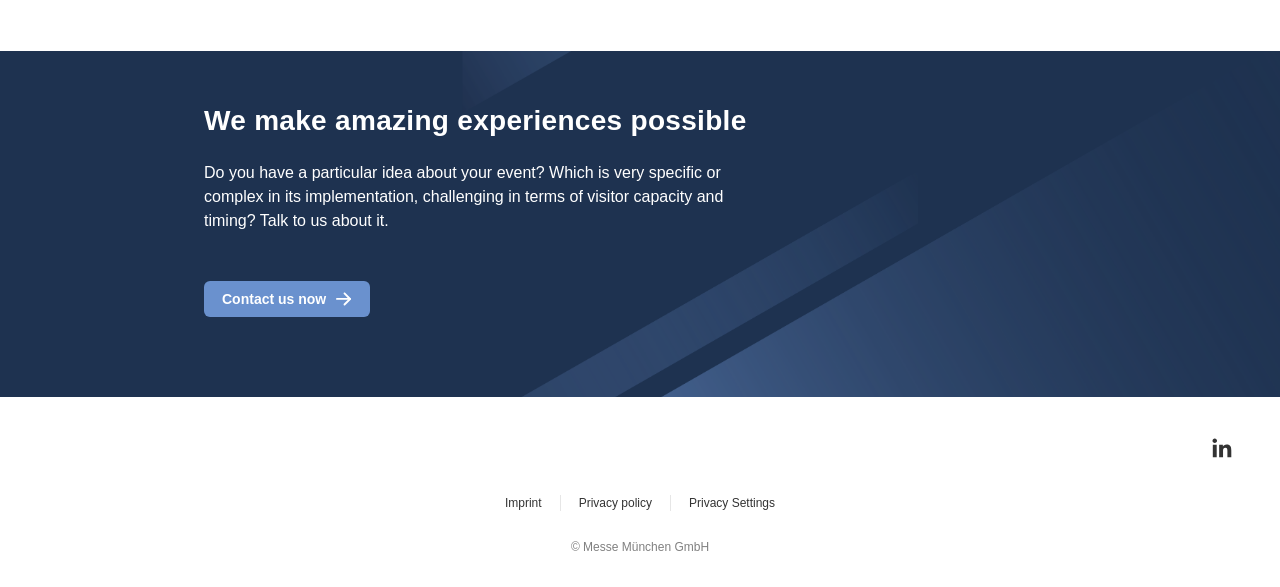Please locate the UI element described by "Contact us now" and provide its bounding box coordinates.

[0.159, 0.478, 0.289, 0.54]